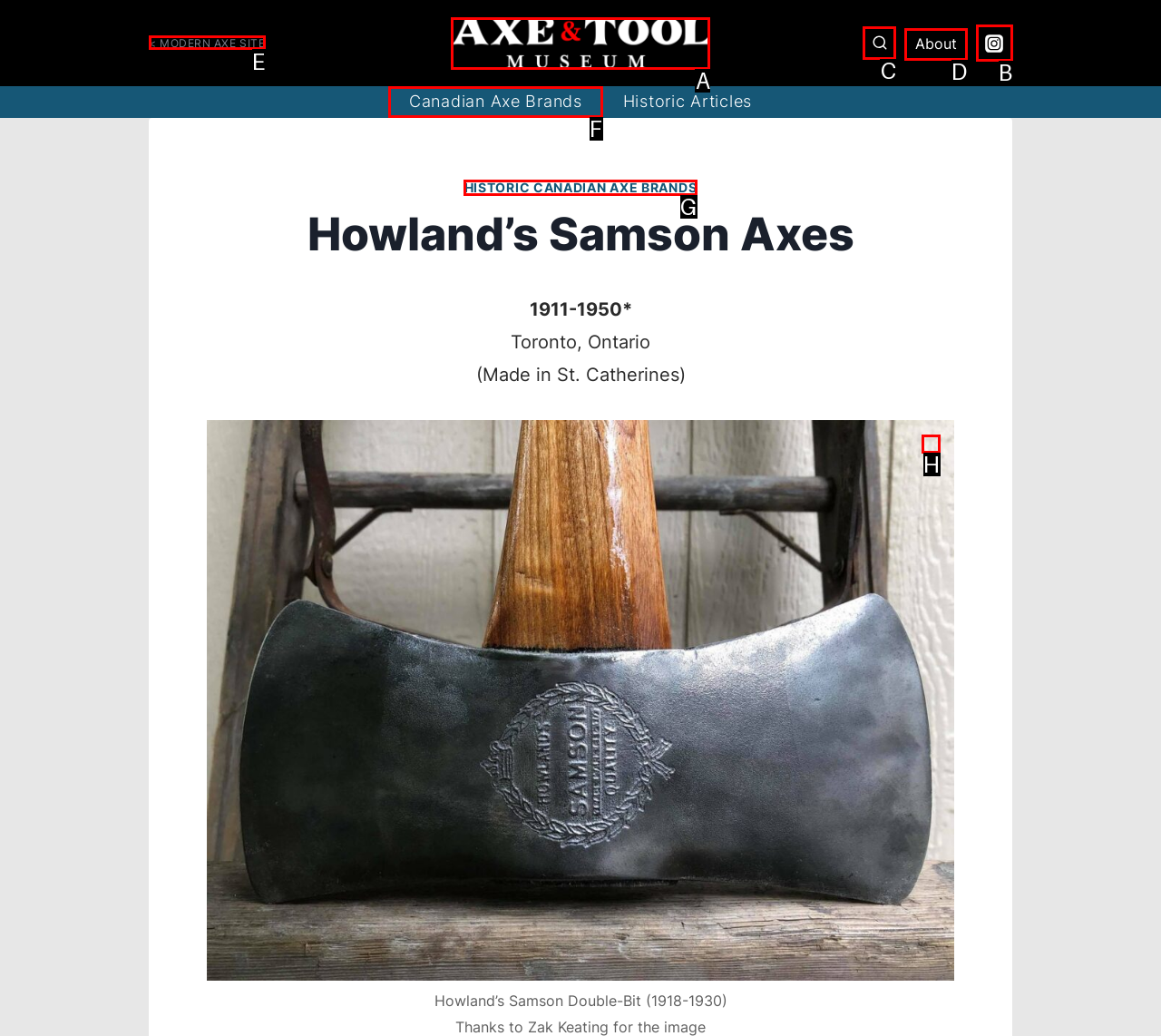Indicate which red-bounded element should be clicked to perform the task: Go to the Canadian Axe Brands page Answer with the letter of the correct option.

F